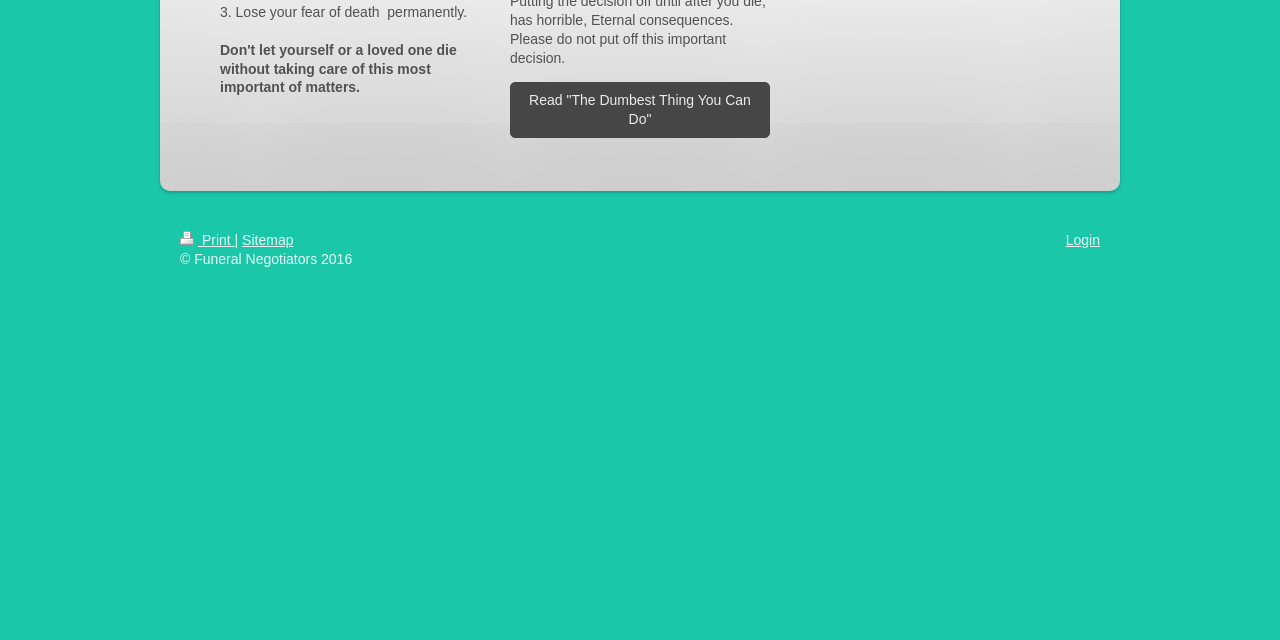Please specify the bounding box coordinates in the format (top-left x, top-left y, bottom-right x, bottom-right y), with values ranging from 0 to 1. Identify the bounding box for the UI component described as follows: Print

[0.141, 0.362, 0.183, 0.387]